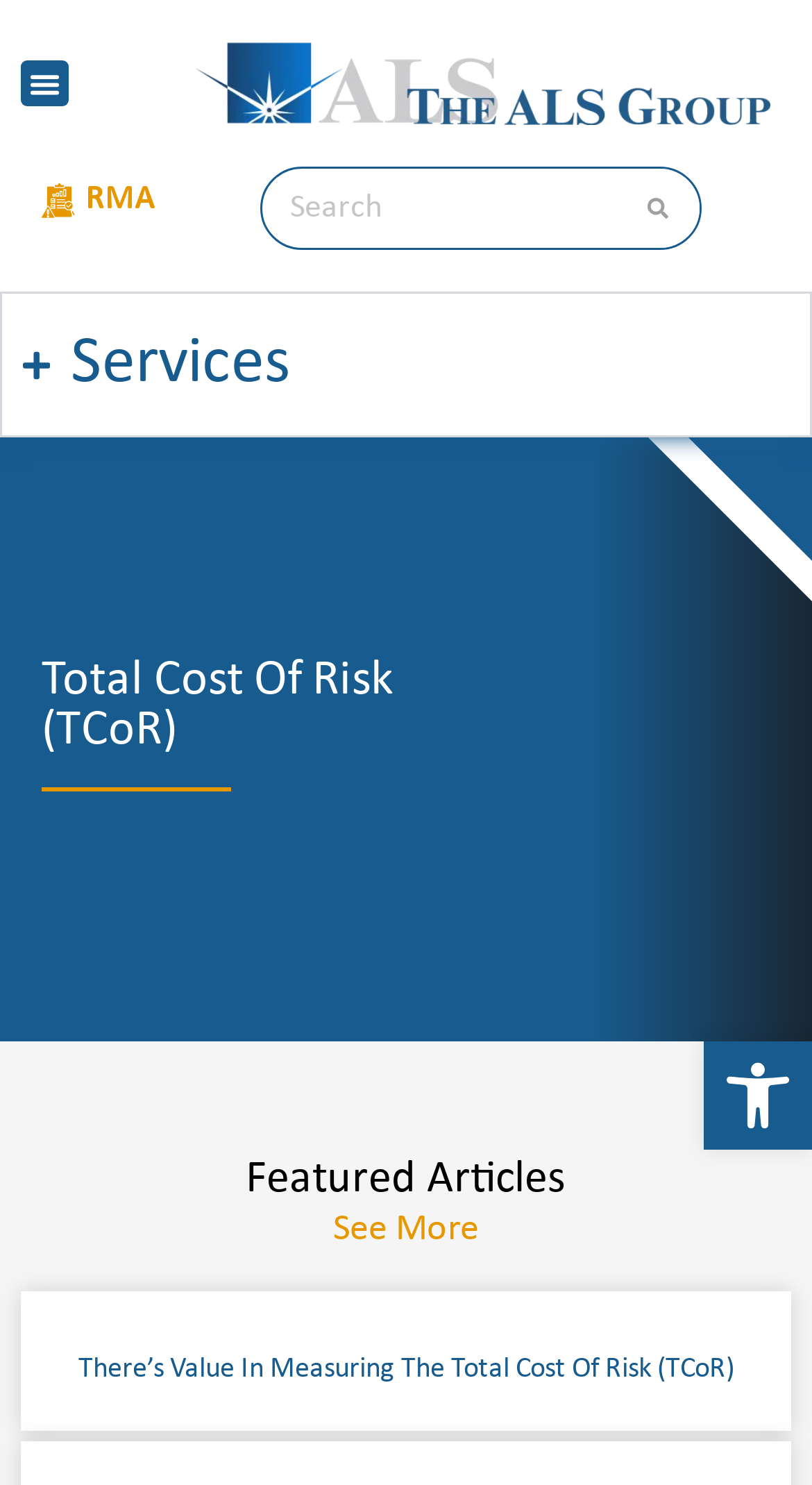Provide a single word or phrase answer to the question: 
How many headings are there on the webpage?

4